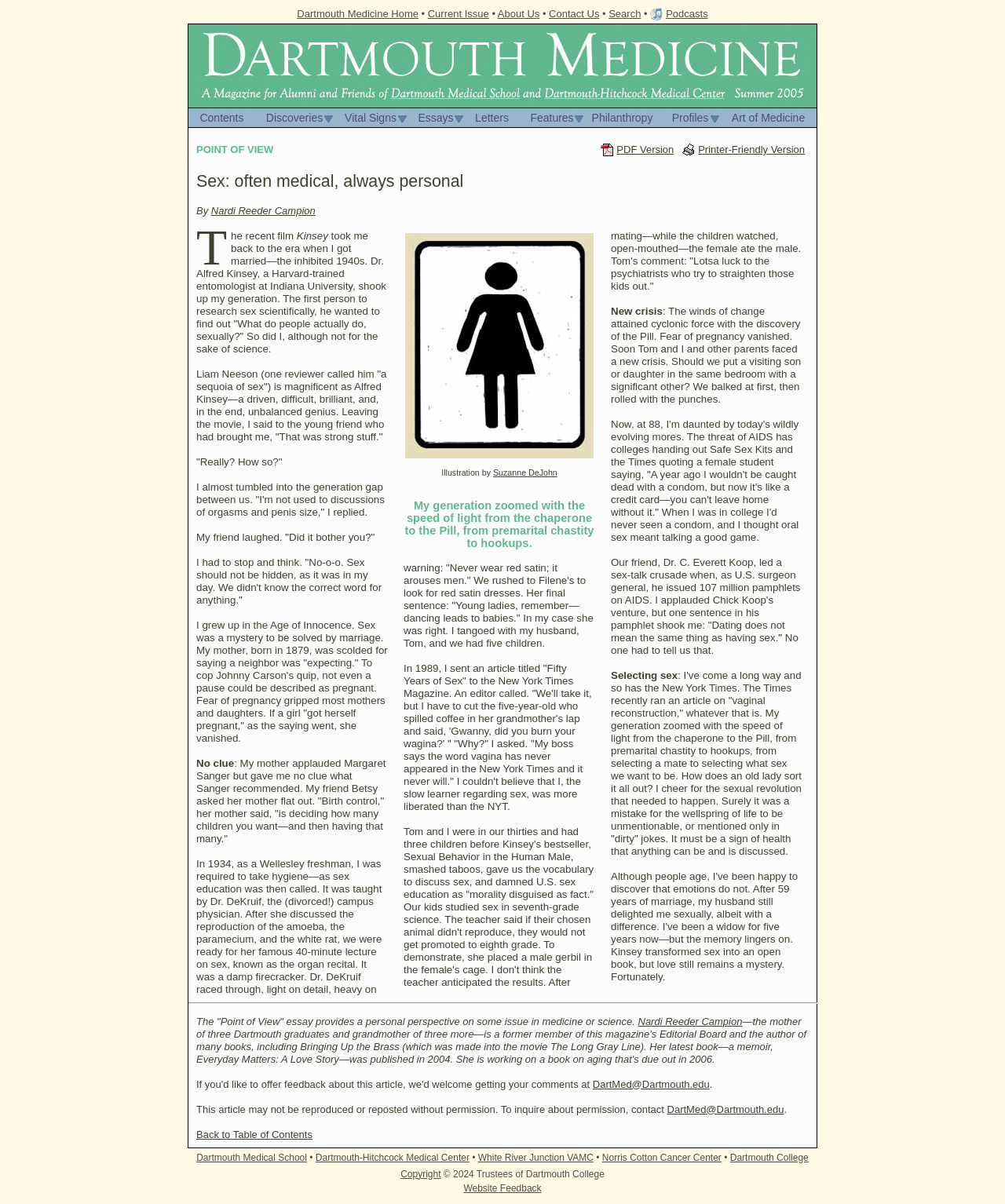Provide the bounding box coordinates for the area that should be clicked to complete the instruction: "read the article by Nardi Reeder Campion".

[0.21, 0.17, 0.314, 0.18]